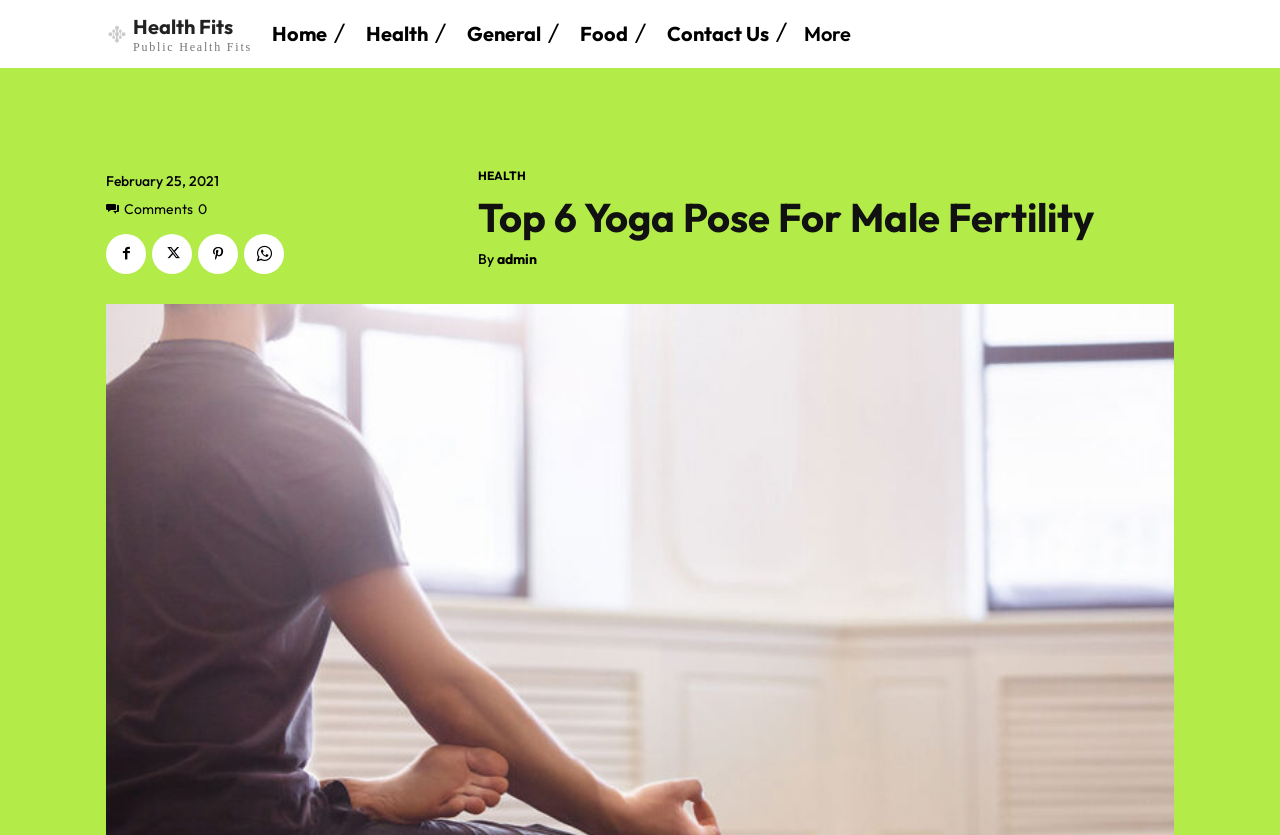Answer this question using a single word or a brief phrase:
How many navigation links are there?

7